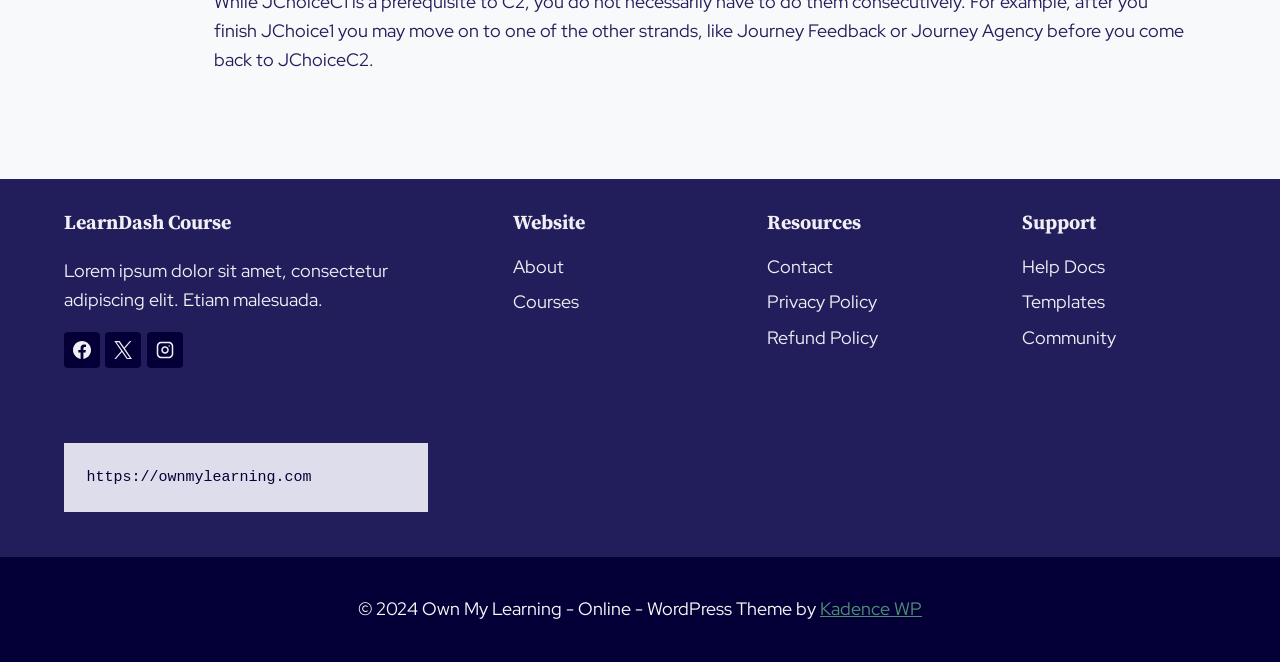What is the name of the course platform?
Using the information from the image, give a concise answer in one word or a short phrase.

LearnDash